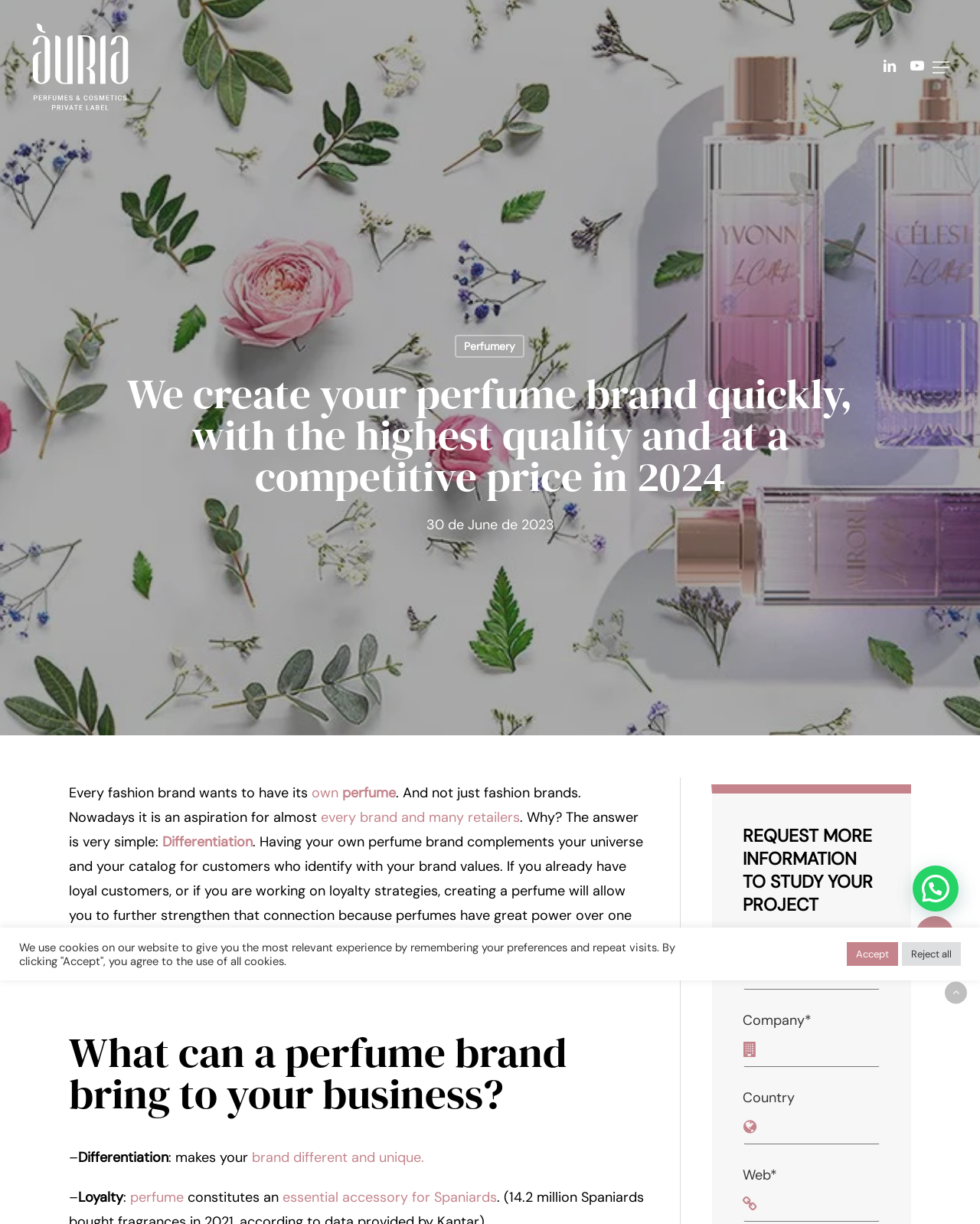Provide an in-depth description of the elements and layout of the webpage.

This webpage is about creating a high-quality perfume brand efficiently and at a competitive price. At the top left, there is a logo with the text "Àuria Perfumes – Private Label" and three identical images. On the top right, there is a navigation menu button and social media links to LinkedIn and YouTube.

Below the logo, there is a heading that reads, "We create your perfume brand quickly, with the highest quality and at a competitive price in 2024." Next to it, there is a date "30 de June de 2023" and a paragraph of text that explains why having a perfume brand is desirable for fashion brands and retailers. The text highlights the benefits of differentiation and creating an emotional connection with customers through the sense of smell.

Further down, there is a section with the heading "What can a perfume brand bring to your business?" which lists two benefits: differentiation and loyalty. Each benefit is explained in a short sentence.

On the right side of the page, there is a form to request more information to study a project. The form has fields for name, company, country, and web, each with a required textbox. Below the form, there are links to scroll back to the top of the page and a cookie policy notification with accept and reject buttons.

At the bottom of the page, there is a link to navigate to the top of the page again.